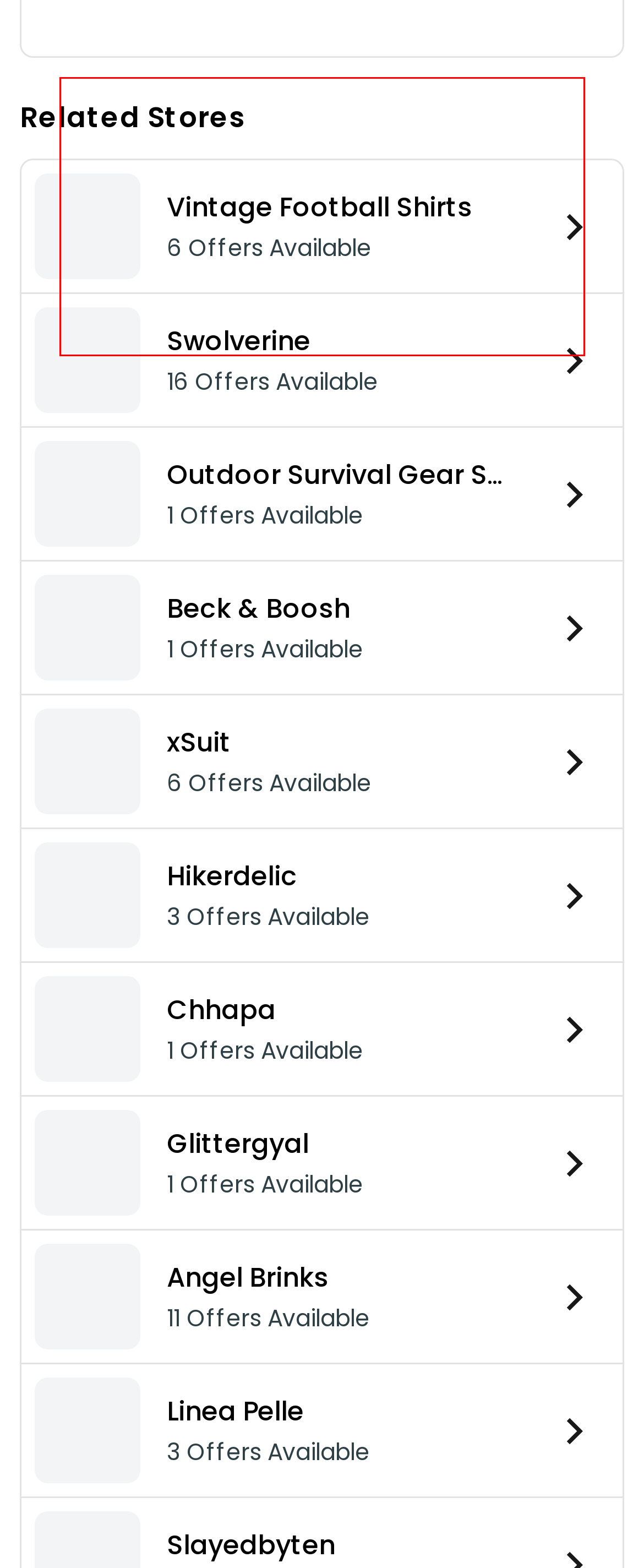Observe the screenshot of the webpage, locate the red bounding box, and extract the text content within it.

If you're a fan of REBEL8, our coupon codes for Vintage Football Shirts, Swolverine and Outdoor Survival Gear Store can be quite handy. Don't forget to explore coupons from other popular stores like Beck & Boosh, xSuit and Hikerdelic as well to maximize your savings.